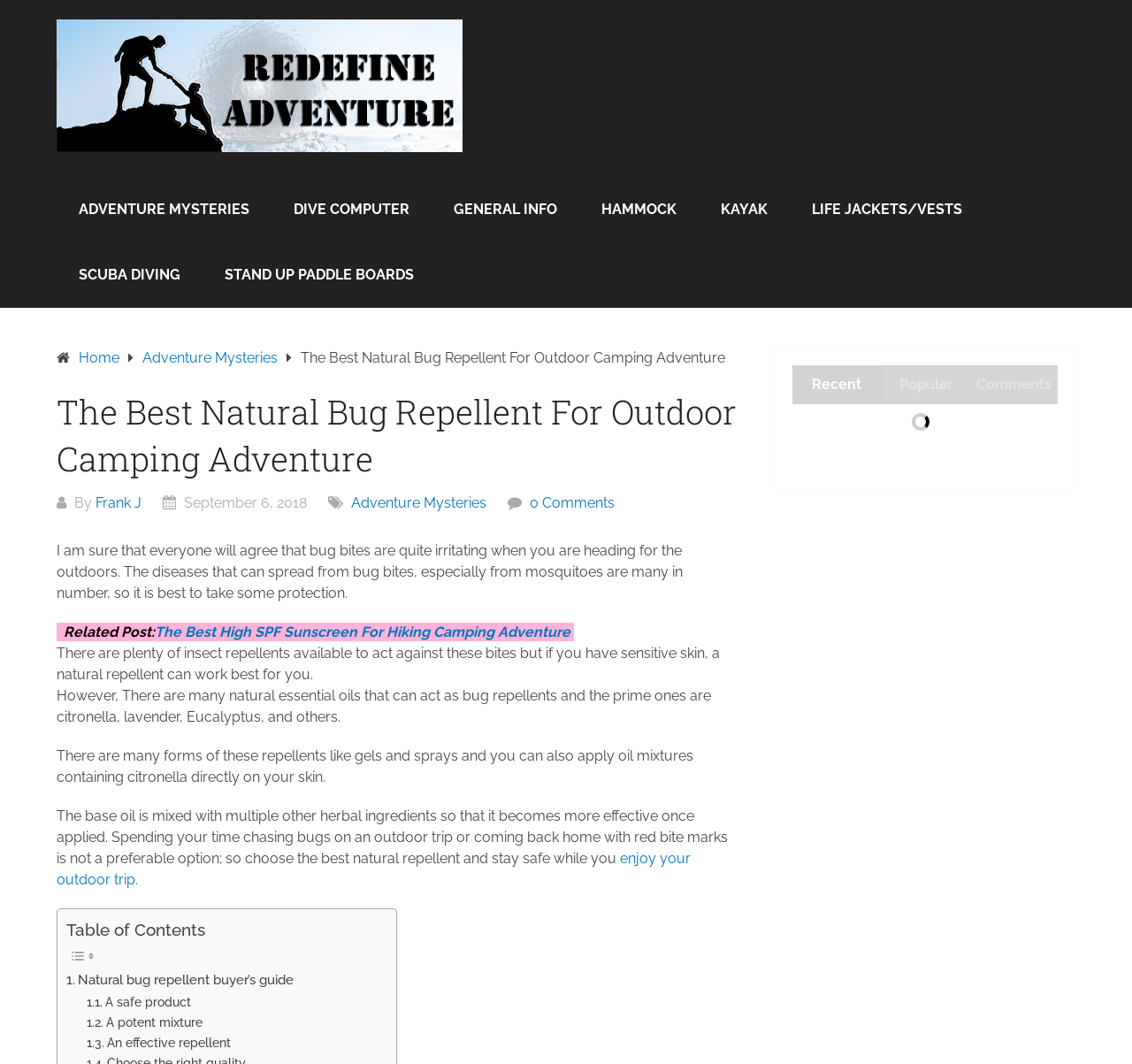What is the main topic of this webpage?
Please provide a single word or phrase as your answer based on the screenshot.

Natural bug repellent